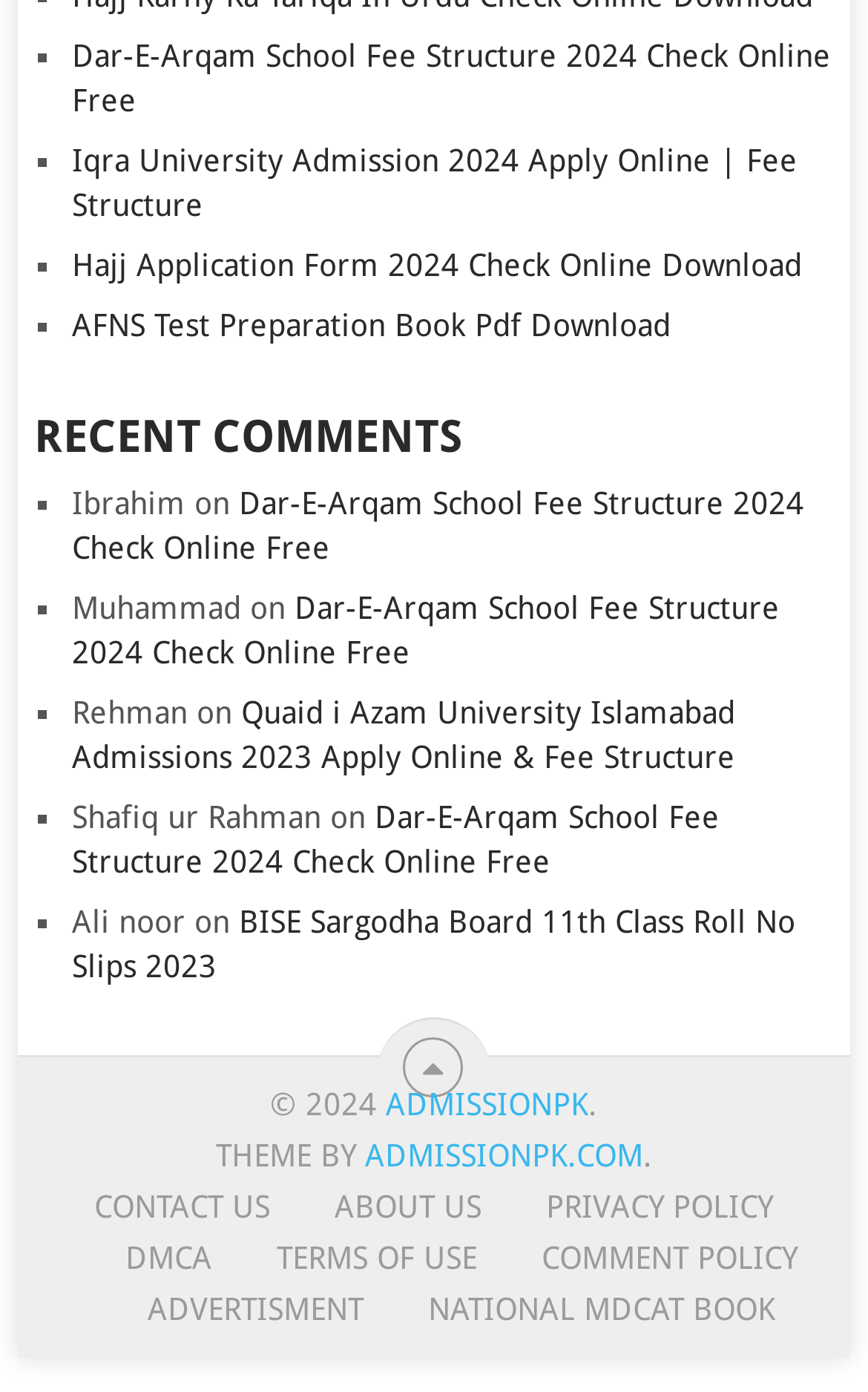What is the purpose of this website?
Please answer using one word or phrase, based on the screenshot.

Education